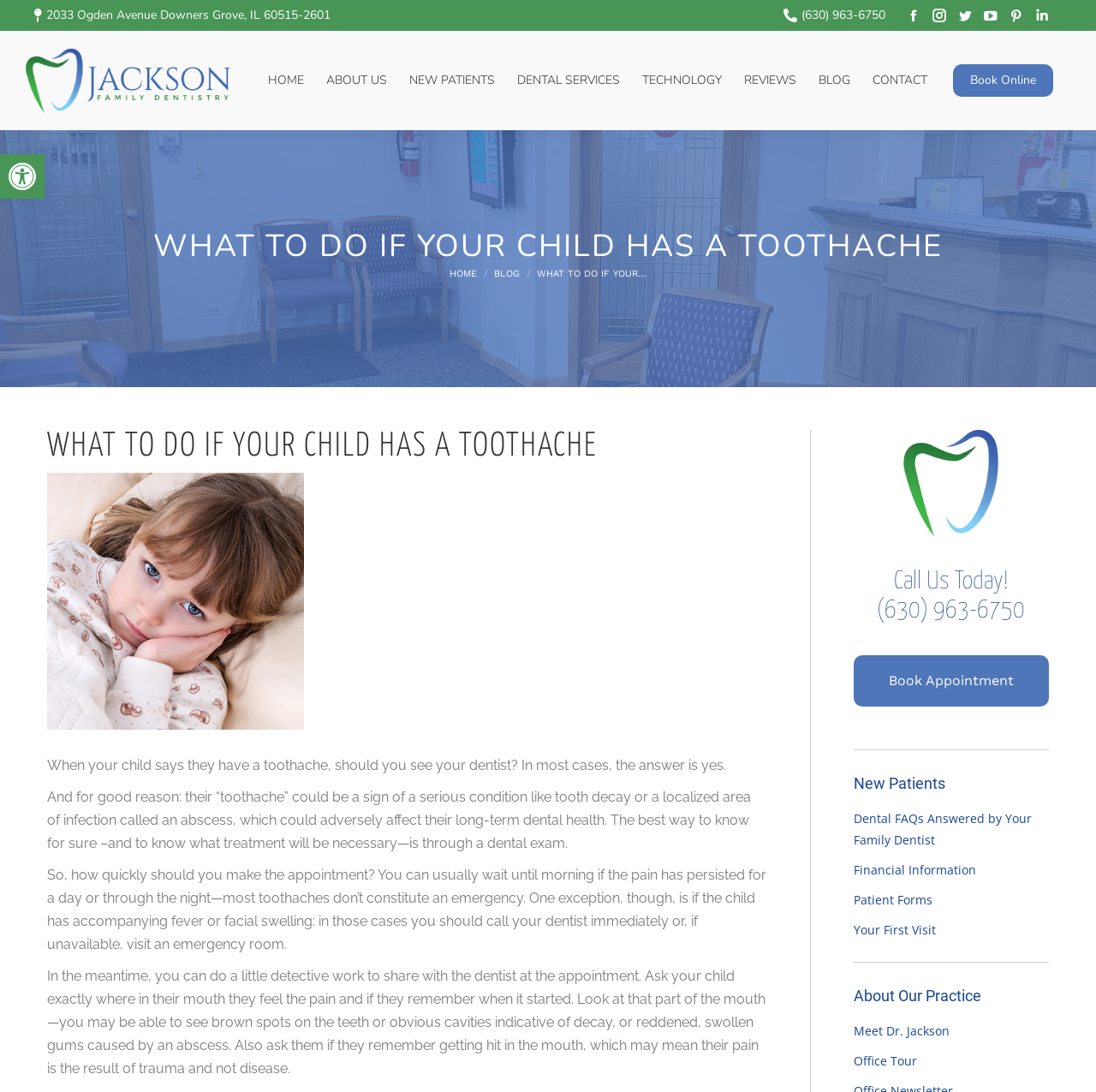Locate the heading on the webpage and return its text.

WHAT TO DO IF YOUR CHILD HAS A TOOTHACHE